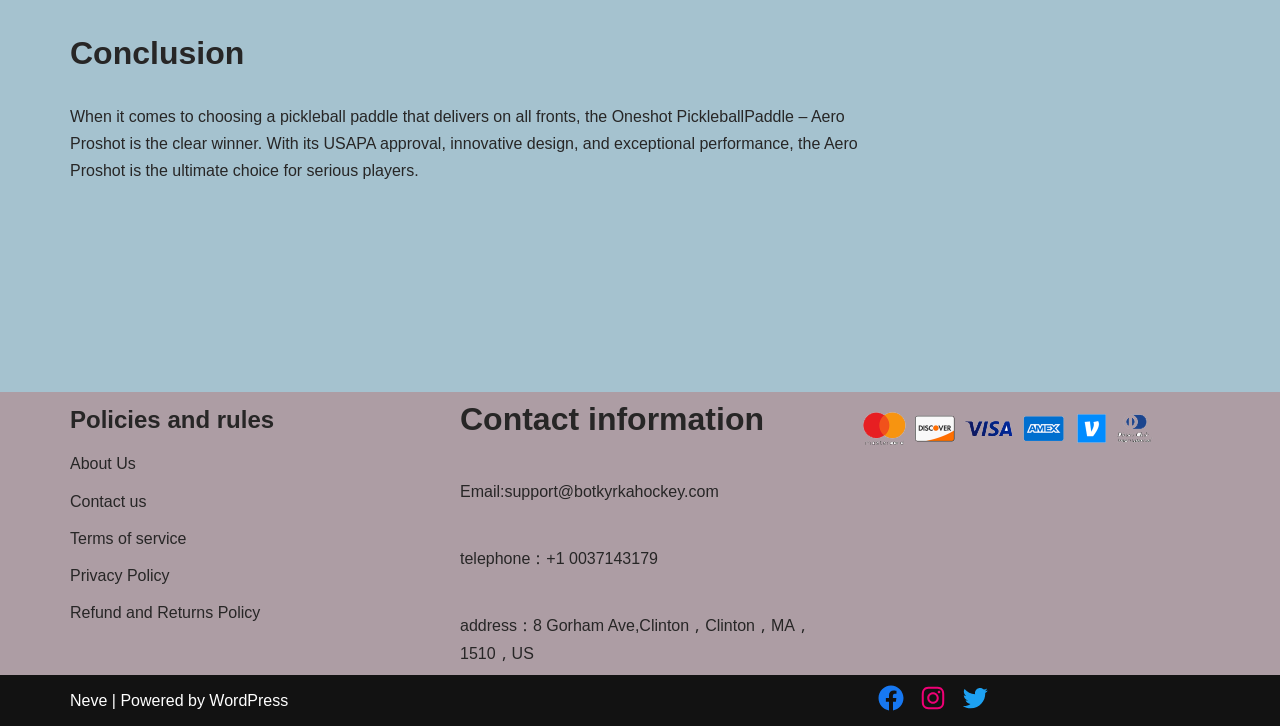Can you provide the bounding box coordinates for the element that should be clicked to implement the instruction: "view terms of service"?

[0.055, 0.73, 0.146, 0.753]